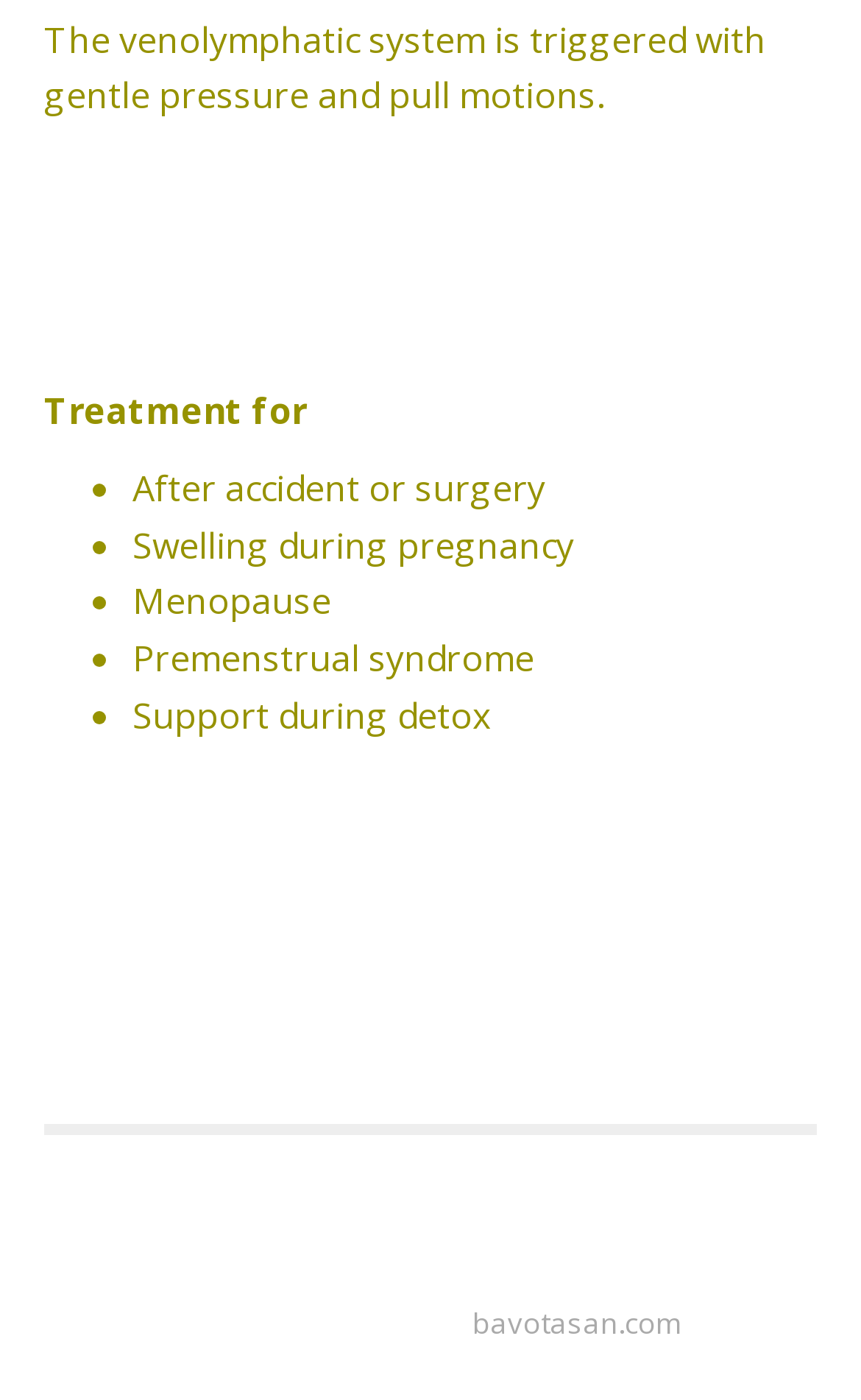What are the treatment options for?
Carefully analyze the image and provide a detailed answer to the question.

The webpage lists several health conditions, including after accident or surgery, swelling during pregnancy, menopause, premenstrual syndrome, and support during detox, which implies that the treatment options are related to these health conditions.